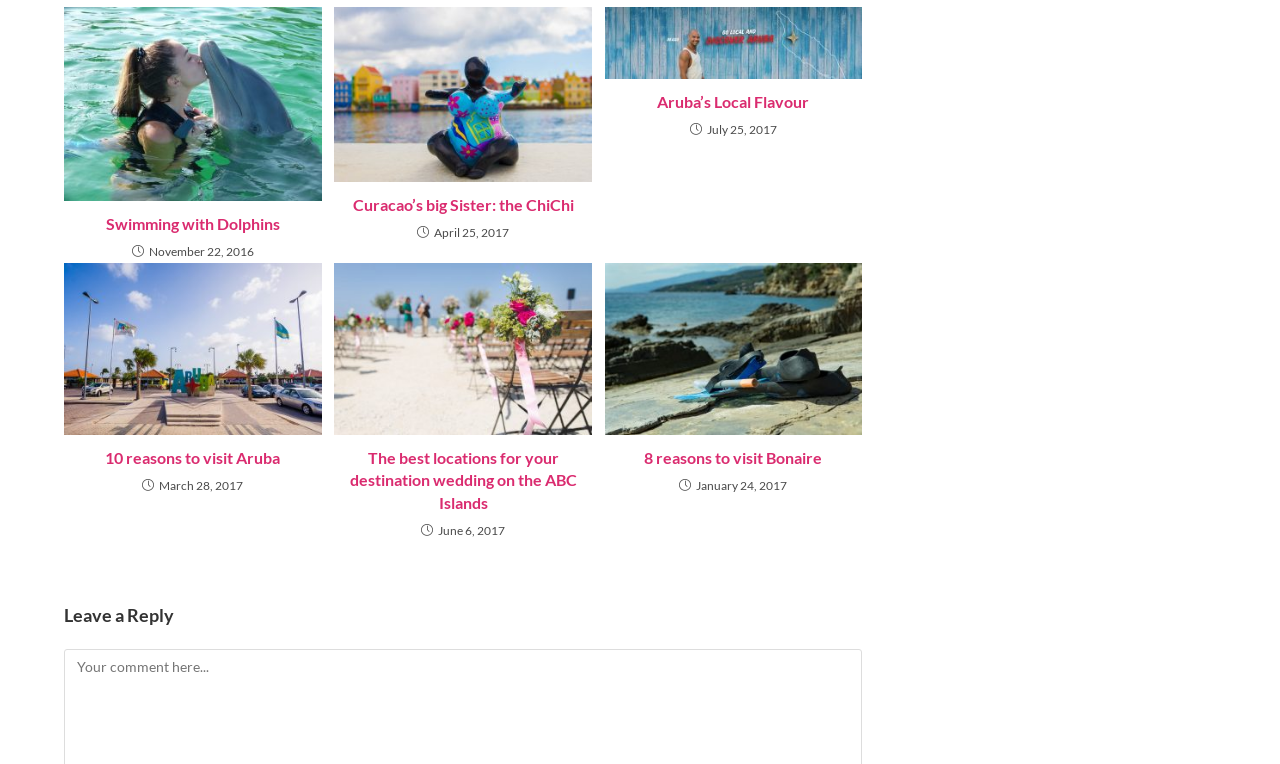Please identify the bounding box coordinates of the element that needs to be clicked to execute the following command: "Leave a reply". Provide the bounding box using four float numbers between 0 and 1, formatted as [left, top, right, bottom].

[0.05, 0.79, 0.674, 0.823]